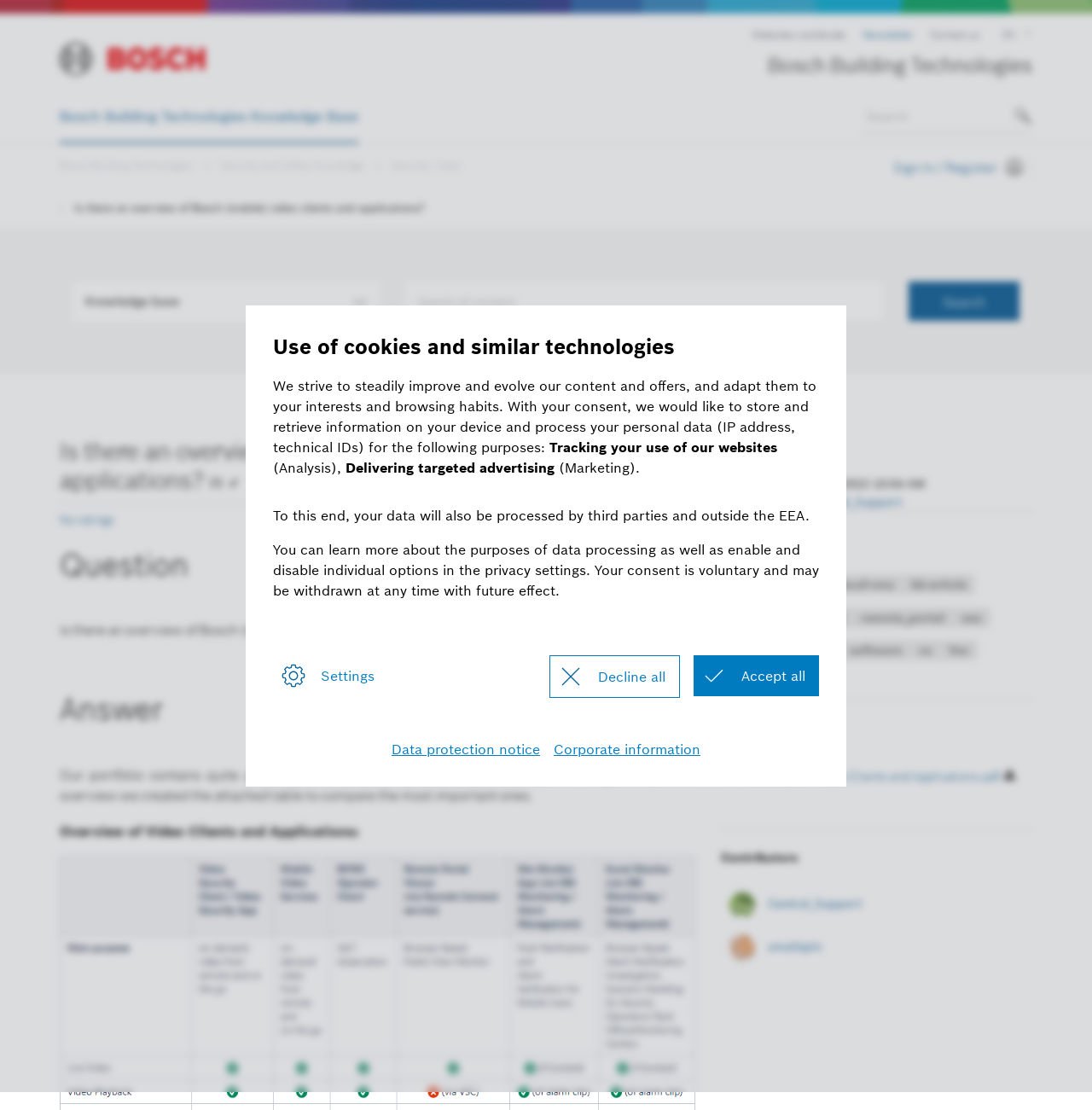Using floating point numbers between 0 and 1, provide the bounding box coordinates in the format (top-left x, top-left y, bottom-right x, bottom-right y). Locate the UI element described here: parent_node: Search aria-label="Search"

None